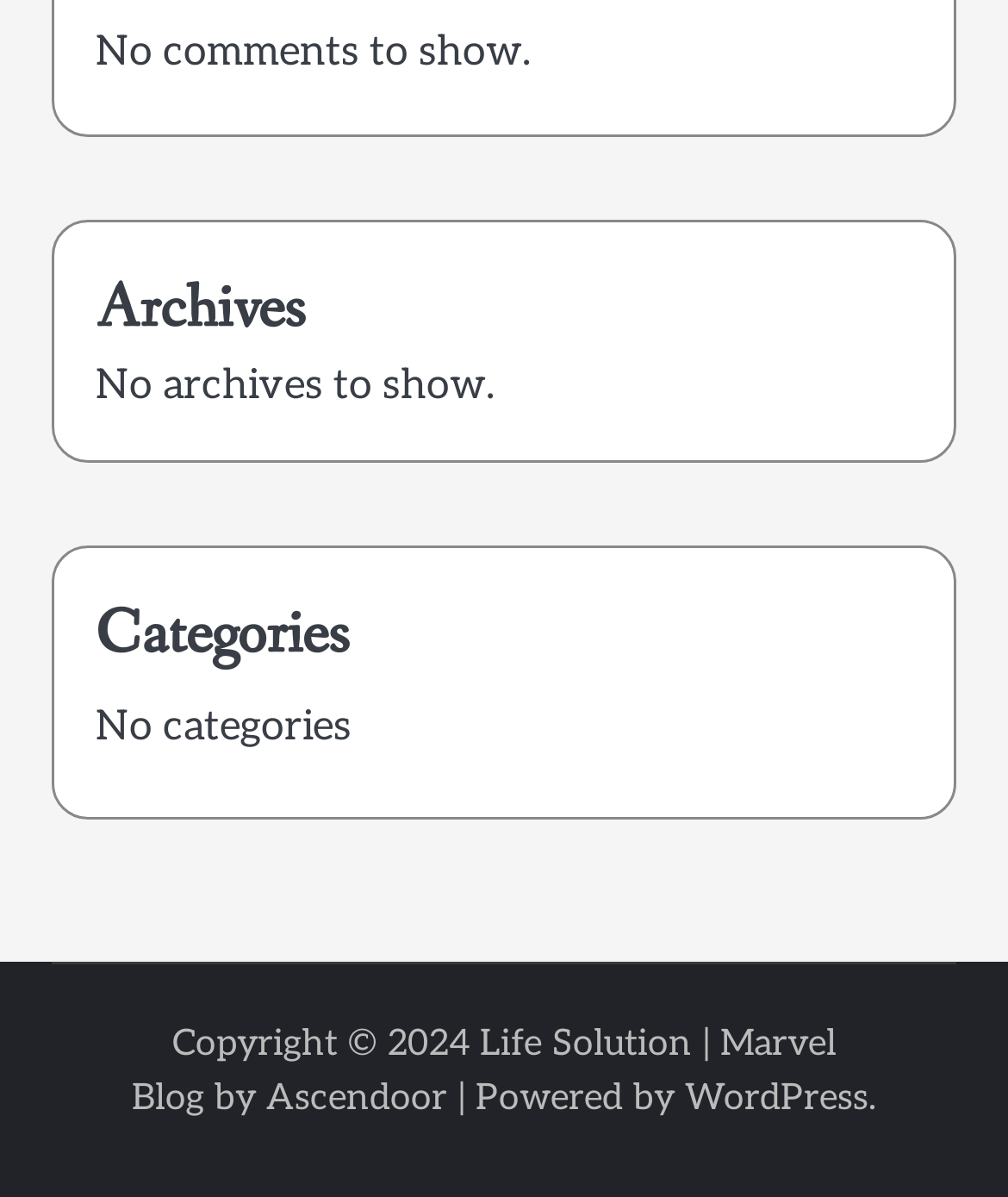Identify the bounding box coordinates for the UI element described as follows: "Ascendoor". Ensure the coordinates are four float numbers between 0 and 1, formatted as [left, top, right, bottom].

[0.264, 0.899, 0.444, 0.936]